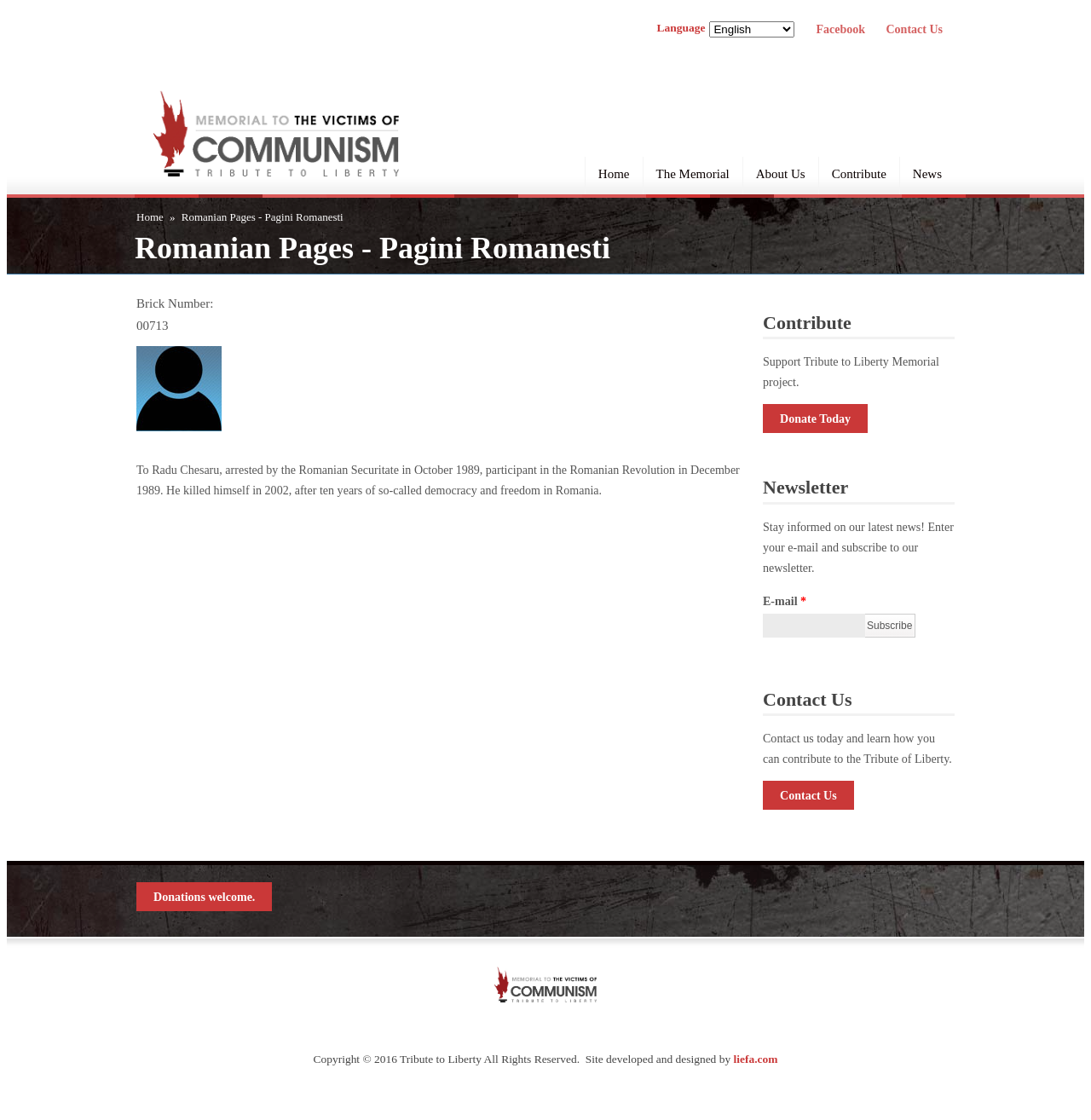Mark the bounding box of the element that matches the following description: "parent_node: E-mail * name="op" value="Subscribe"".

[0.791, 0.548, 0.839, 0.569]